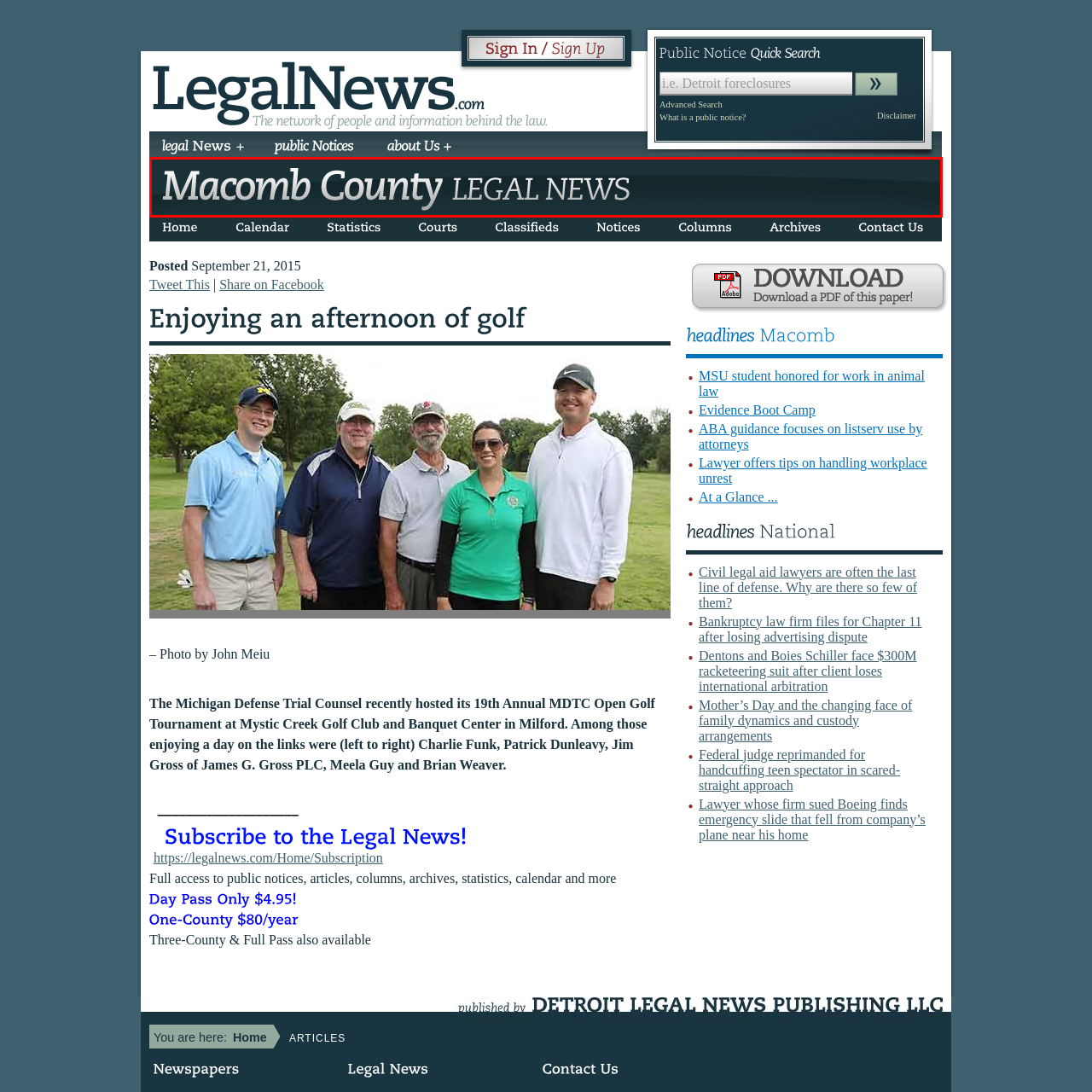What is the tone conveyed by the font?
Observe the image highlighted by the red bounding box and answer the question comprehensively.

The elegant font used in the title 'Macomb County LEGAL NEWS' conveys a sense of professionalism and authority, which is fitting for a section dedicated to legal news and information.